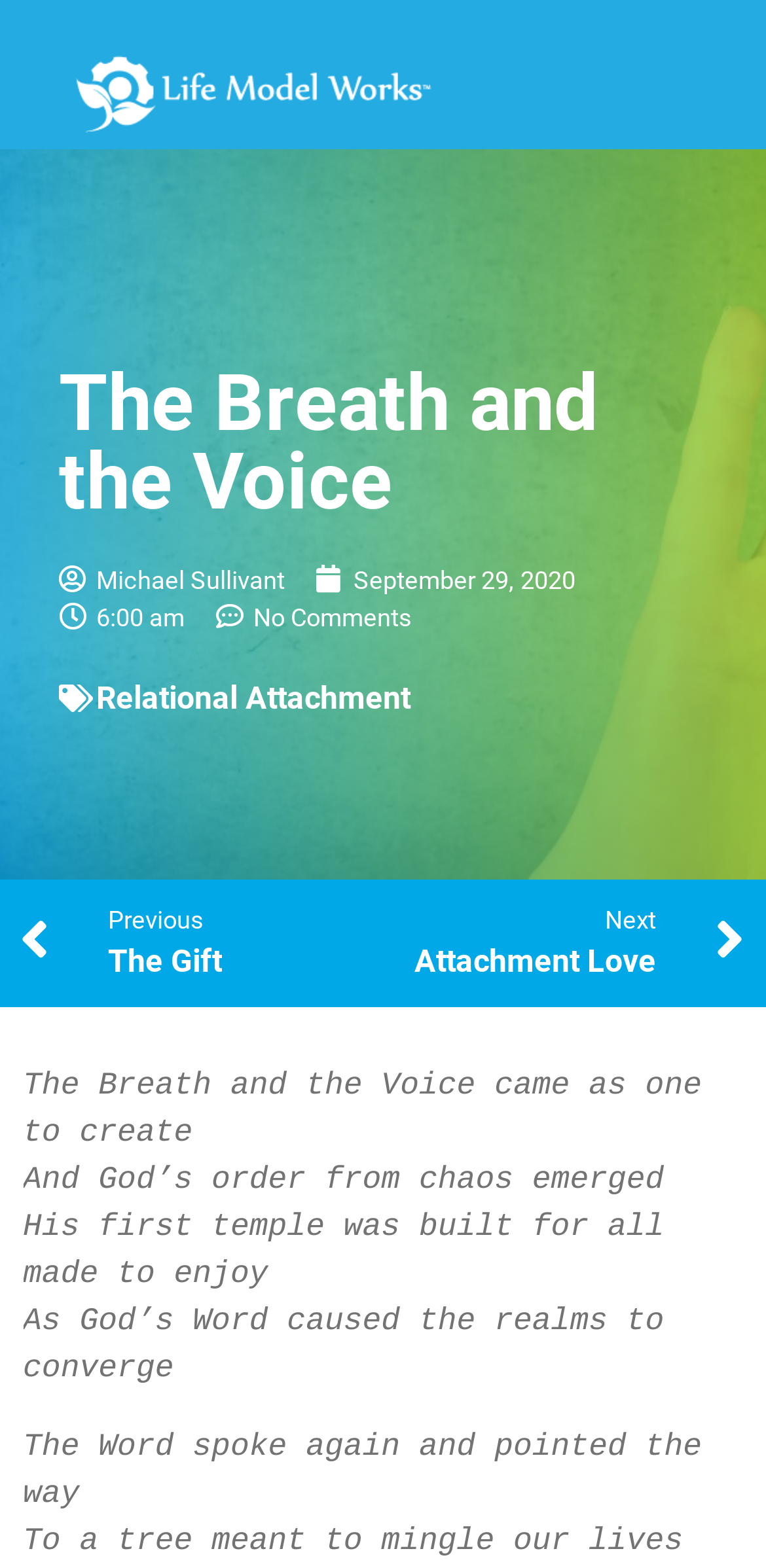Provide a thorough description of this webpage.

The webpage appears to be a blog post or article page. At the top left corner, there is a logo image with a link, accompanied by a heading that reads "The Breath and the Voice". Below the logo, there are three links in a row: one to the author's name "Michael Sullivant", another to the date "September 29, 2020", and a third to a time "6:00 am". 

Further down, there are two links side by side: "No Comments" and "Relational Attachment". The page also has navigation links at the bottom, with "Prev Previous The Gift" on the left and "Next Attachment Love Next" on the right.

The main content of the page is a poem or passage of text that spans almost the entire width of the page. It reads: "The Breath and the Voice came as one to create And God’s order from chaos emerged His first temple was built for all made to enjoy As God’s Word caused the realms to converge". This text is positioned below the links and navigation elements, taking up most of the page's vertical space.